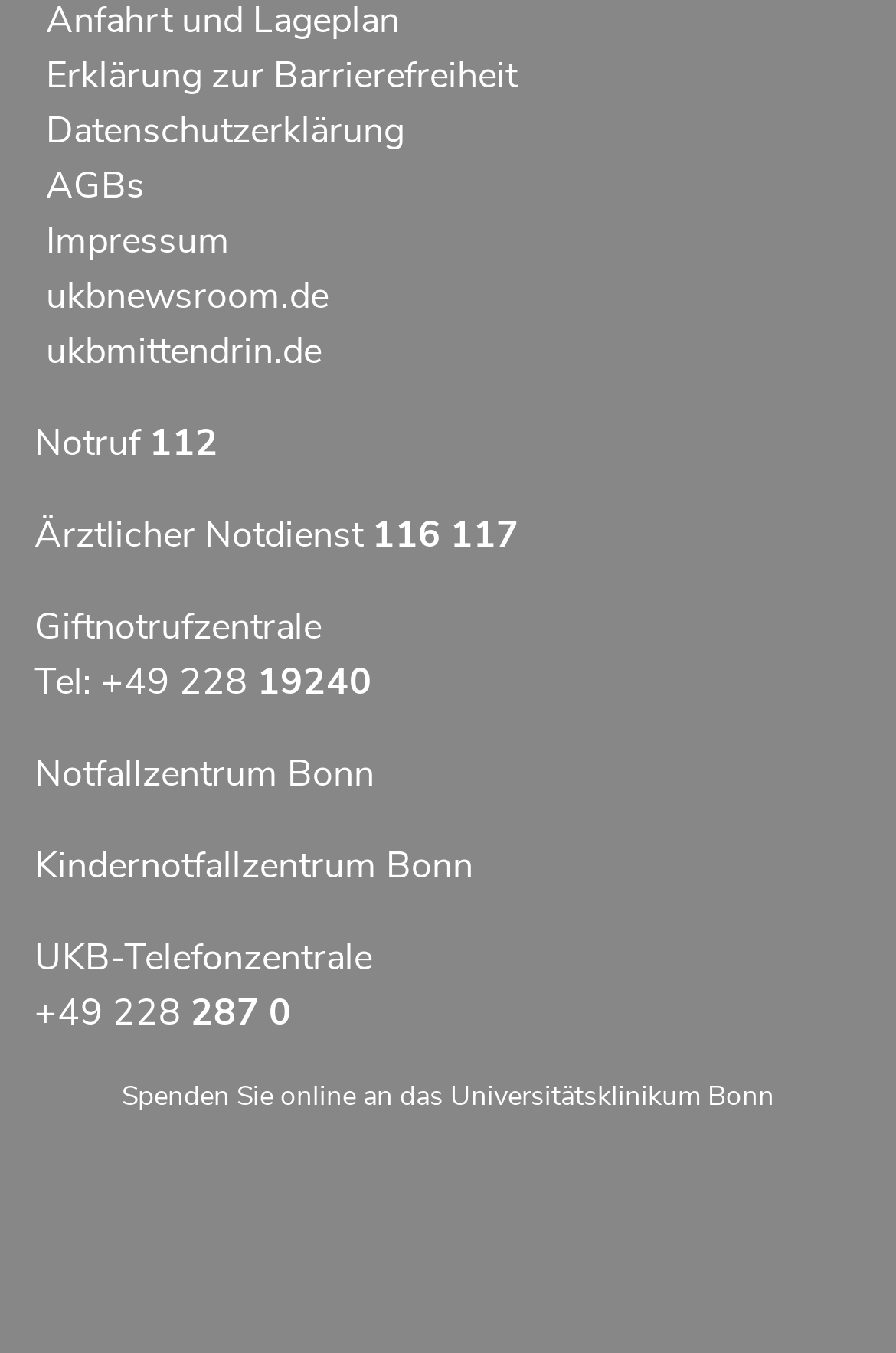Provide a one-word or brief phrase answer to the question:
What is the purpose of the 'Giftnotrufzentrale' link?

To contact the poison control center